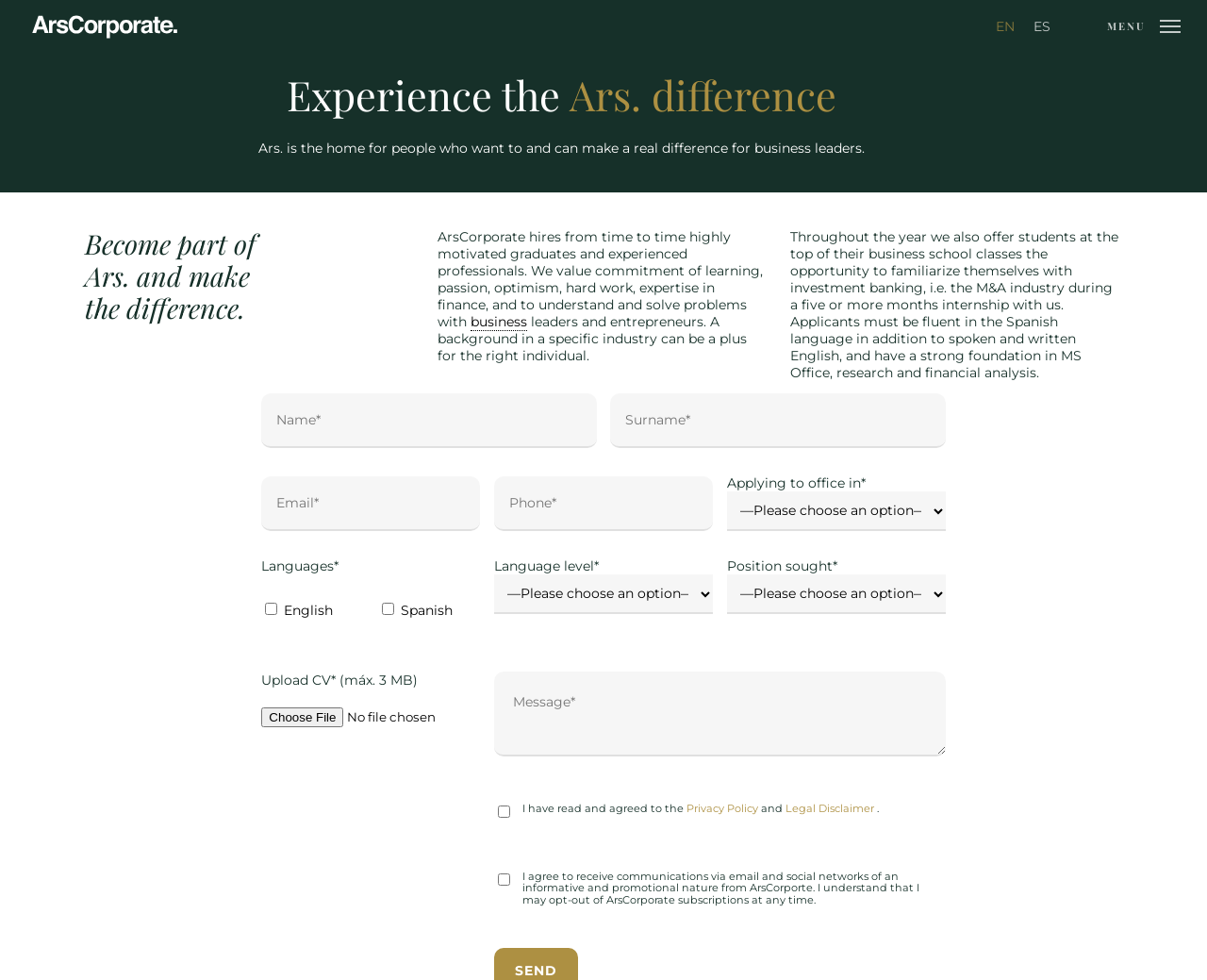Reply to the question with a single word or phrase:
What is the button at the bottom of the page for?

Sending application